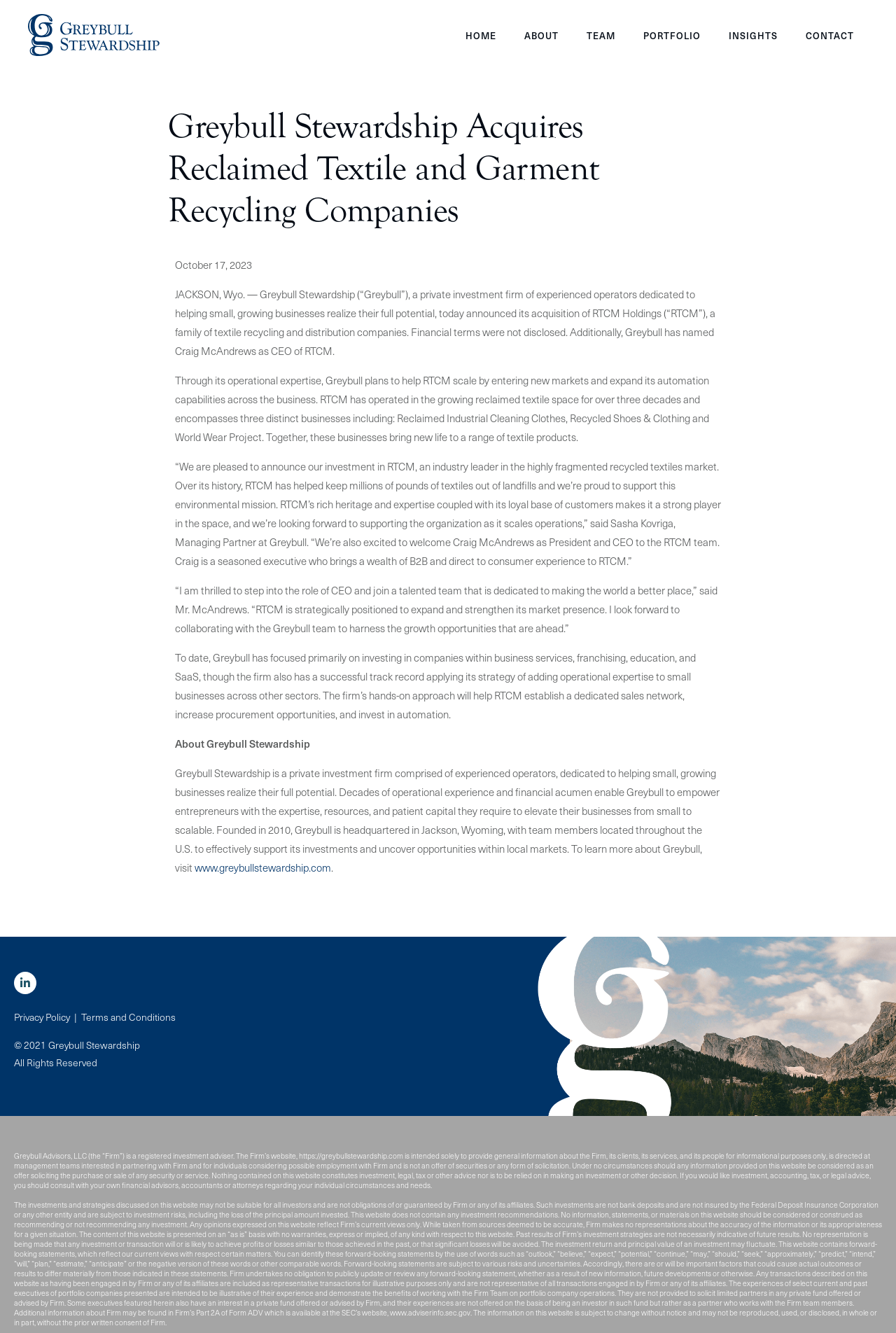What is the name of the company that acquired RTCM Holdings?
Please answer the question with a single word or phrase, referencing the image.

Greybull Stewardship